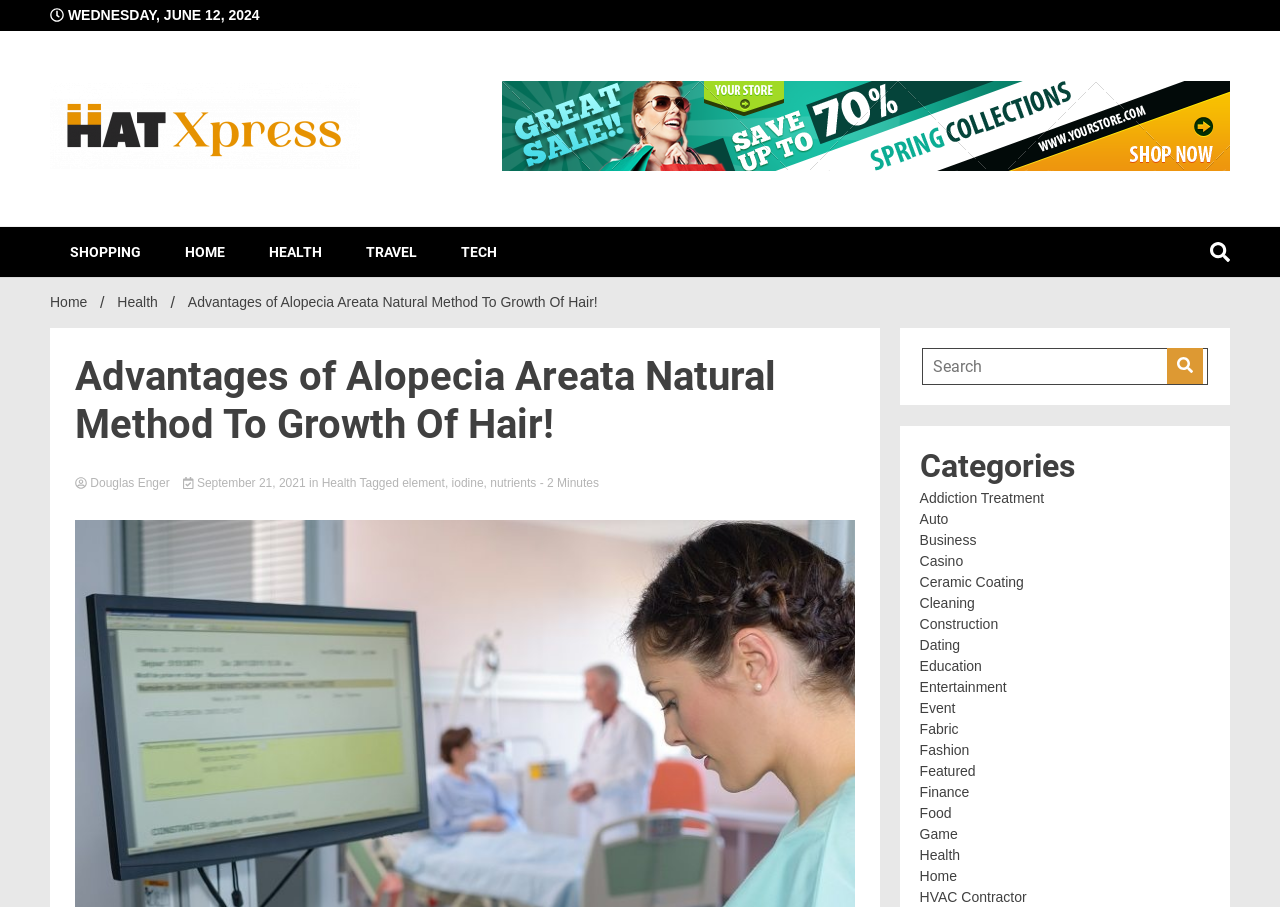What is the estimated reading time of the article?
Please give a well-detailed answer to the question.

The estimated reading time of the article is displayed at the top of the webpage, below the title of the article, and is estimated to take 2 minutes to read.